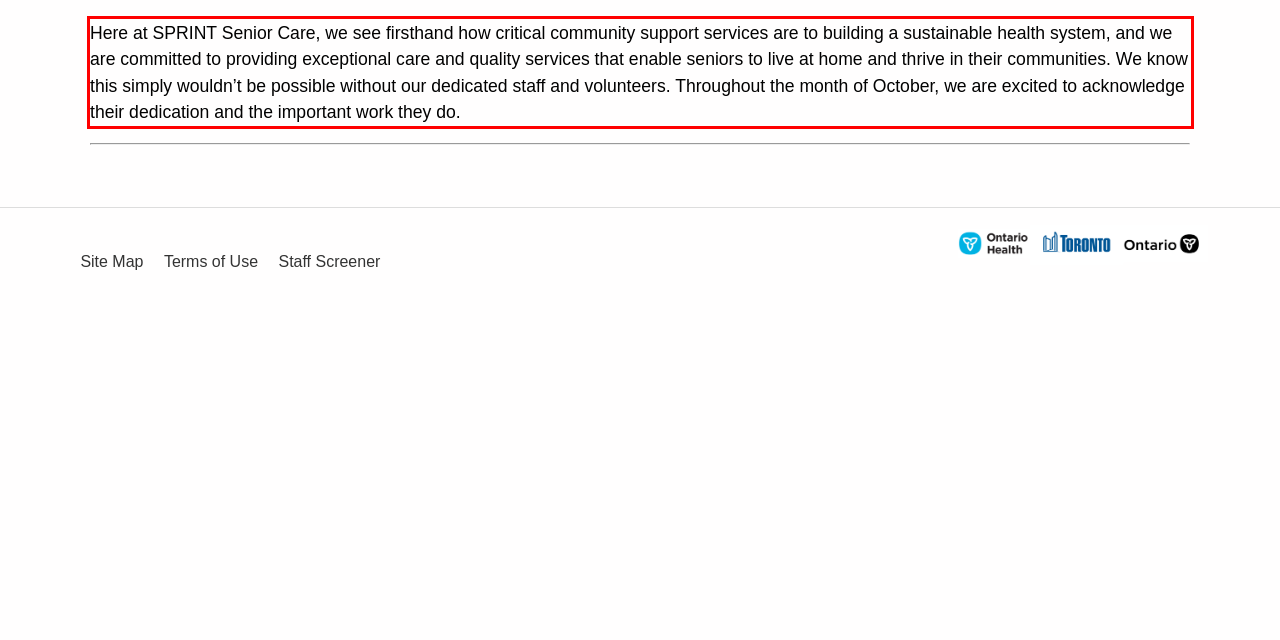Using the provided screenshot of a webpage, recognize and generate the text found within the red rectangle bounding box.

Here at SPRINT Senior Care, we see firsthand how critical community support services are to building a sustainable health system, and we are committed to providing exceptional care and quality services that enable seniors to live at home and thrive in their communities. We know this simply wouldn’t be possible without our dedicated staff and volunteers. Throughout the month of October, we are excited to acknowledge their dedication and the important work they do.